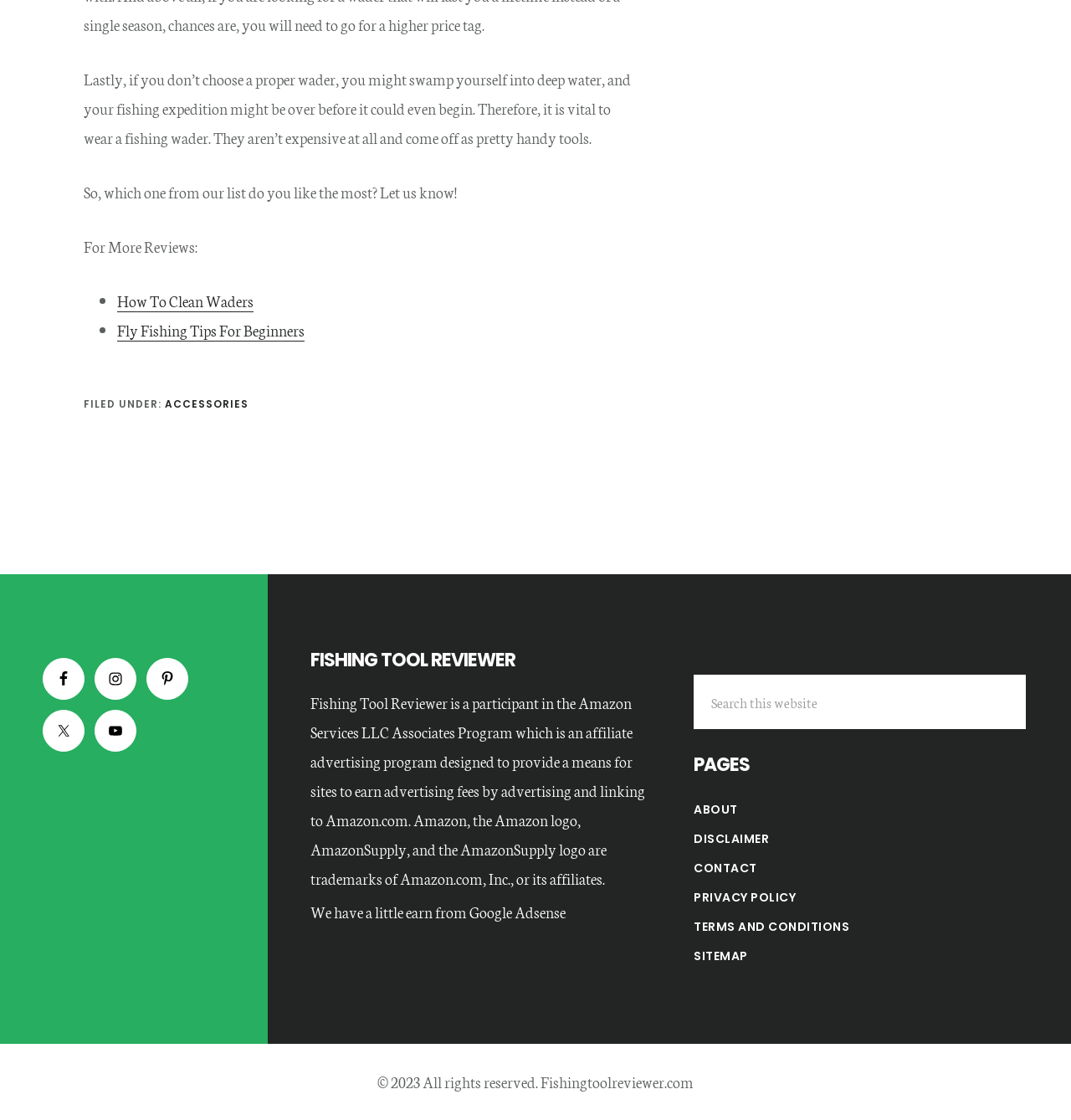Find the bounding box coordinates of the clickable area that will achieve the following instruction: "Go to ABOUT page".

[0.648, 0.715, 0.689, 0.73]